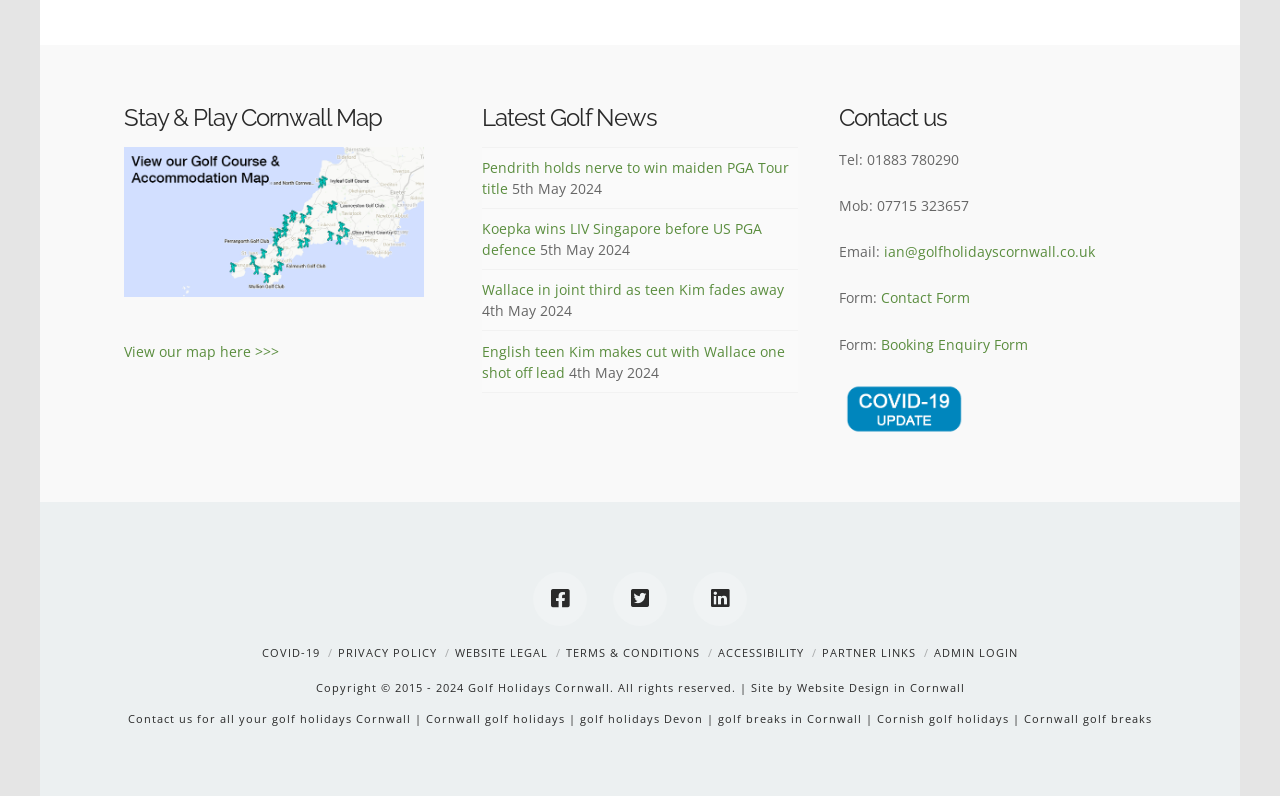Please identify the bounding box coordinates of the element I need to click to follow this instruction: "Follow on Facebook".

[0.417, 0.719, 0.459, 0.787]